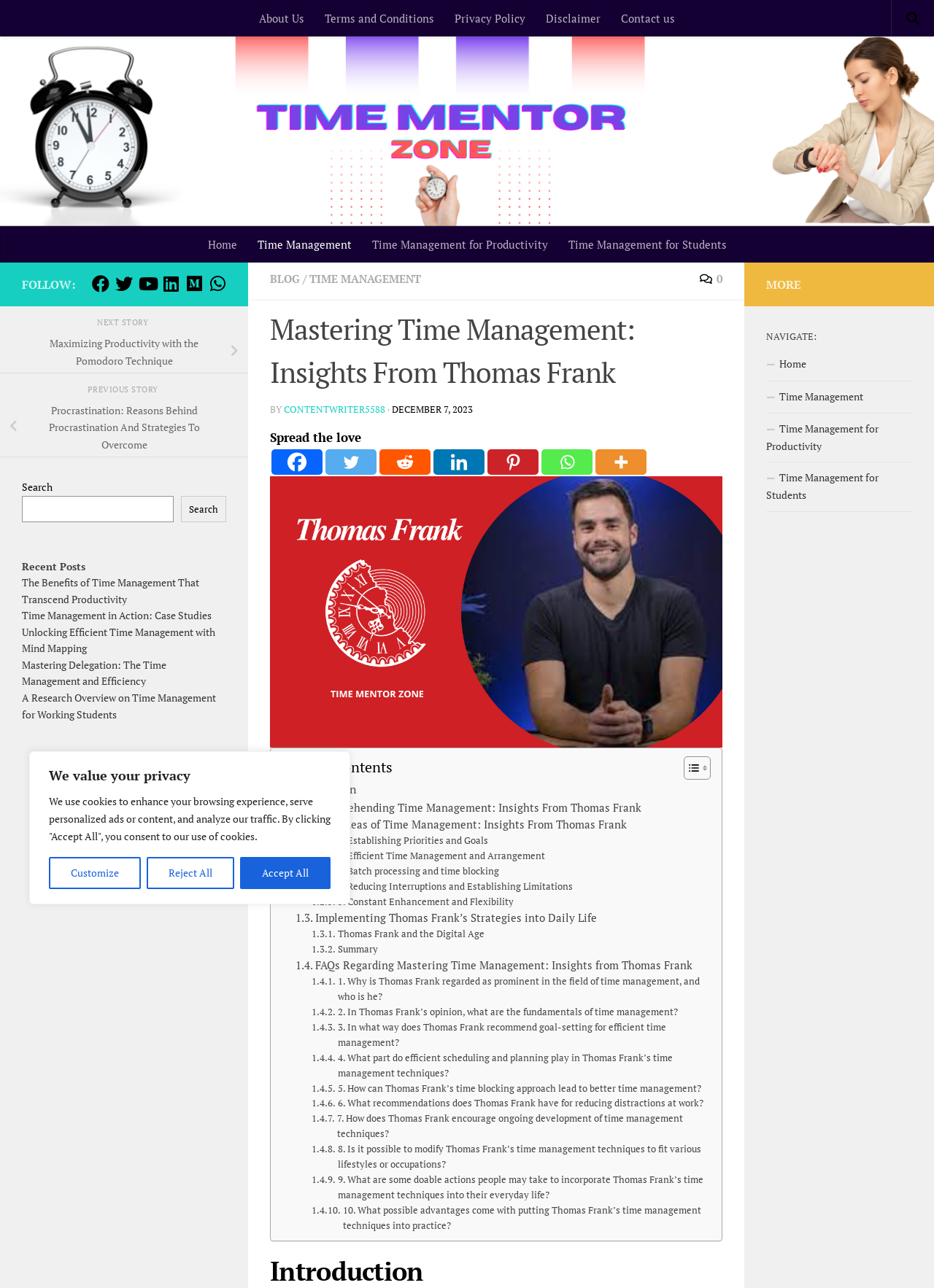Highlight the bounding box coordinates of the region I should click on to meet the following instruction: "Follow us on Facebook".

[0.098, 0.213, 0.117, 0.227]